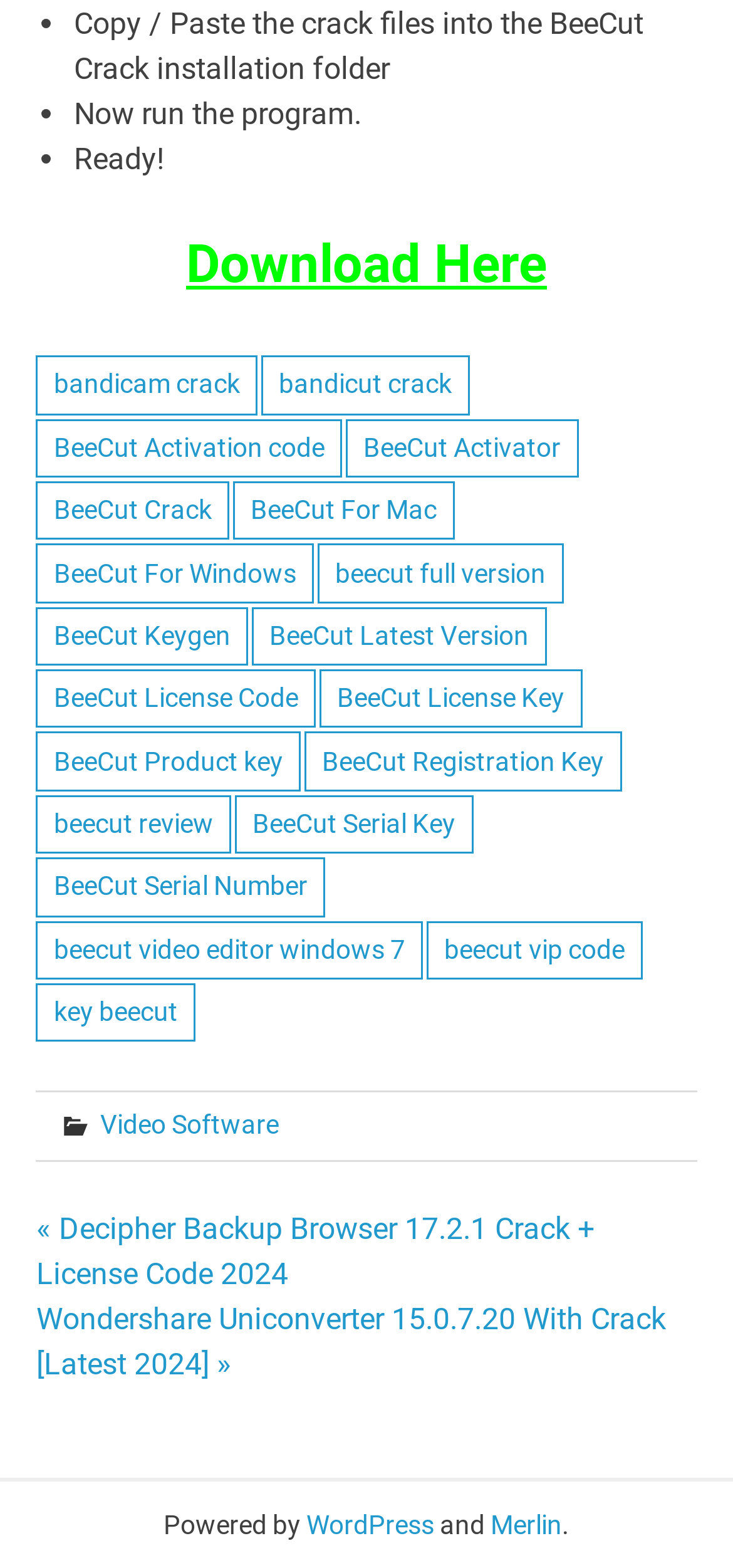Find and specify the bounding box coordinates that correspond to the clickable region for the instruction: "Visit the BeeCut For Windows page".

[0.049, 0.347, 0.428, 0.385]